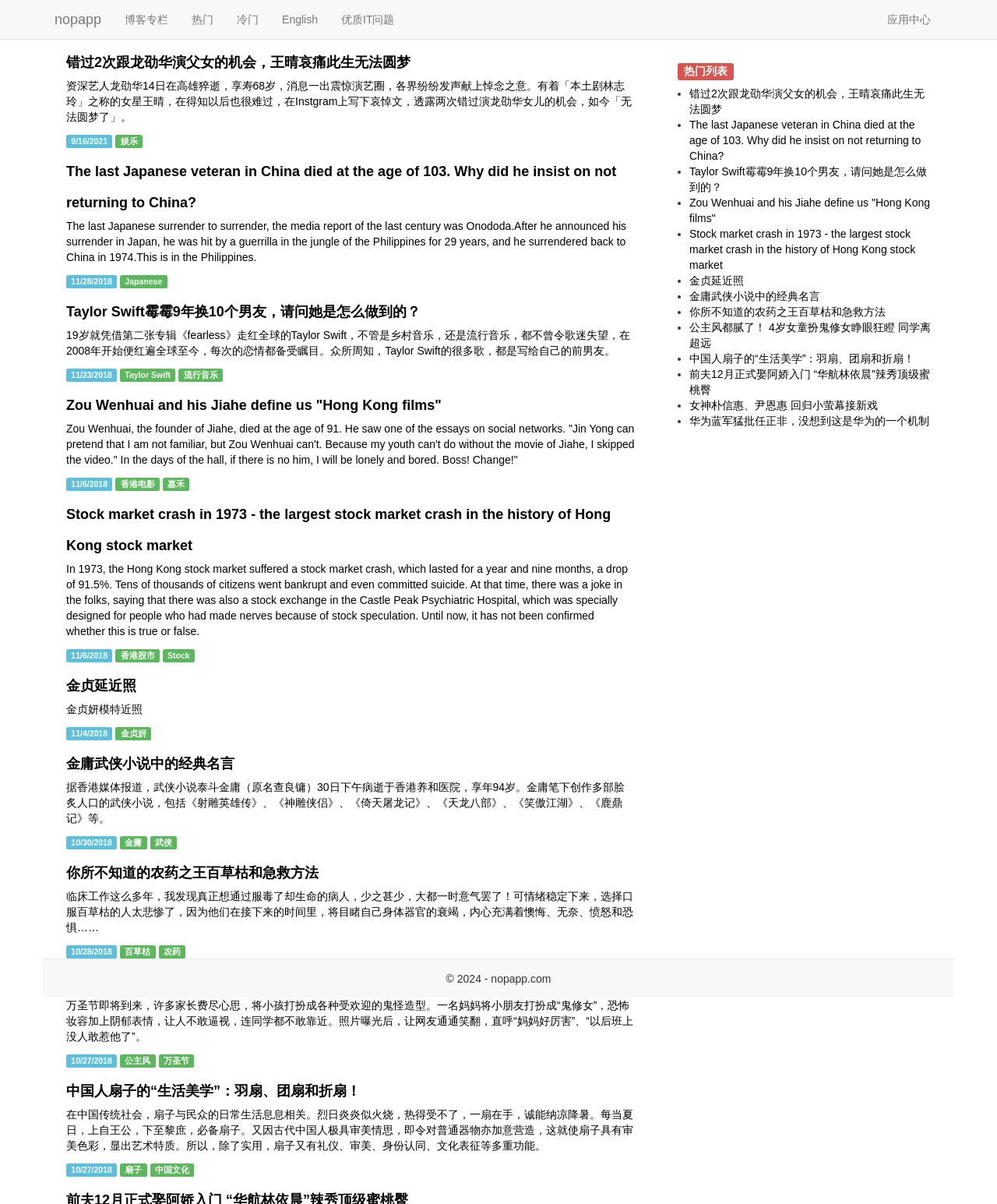Locate the bounding box coordinates of the clickable element to fulfill the following instruction: "click on the 'nopapp' link". Provide the coordinates as four float numbers between 0 and 1 in the format [left, top, right, bottom].

[0.043, 0.0, 0.113, 0.032]